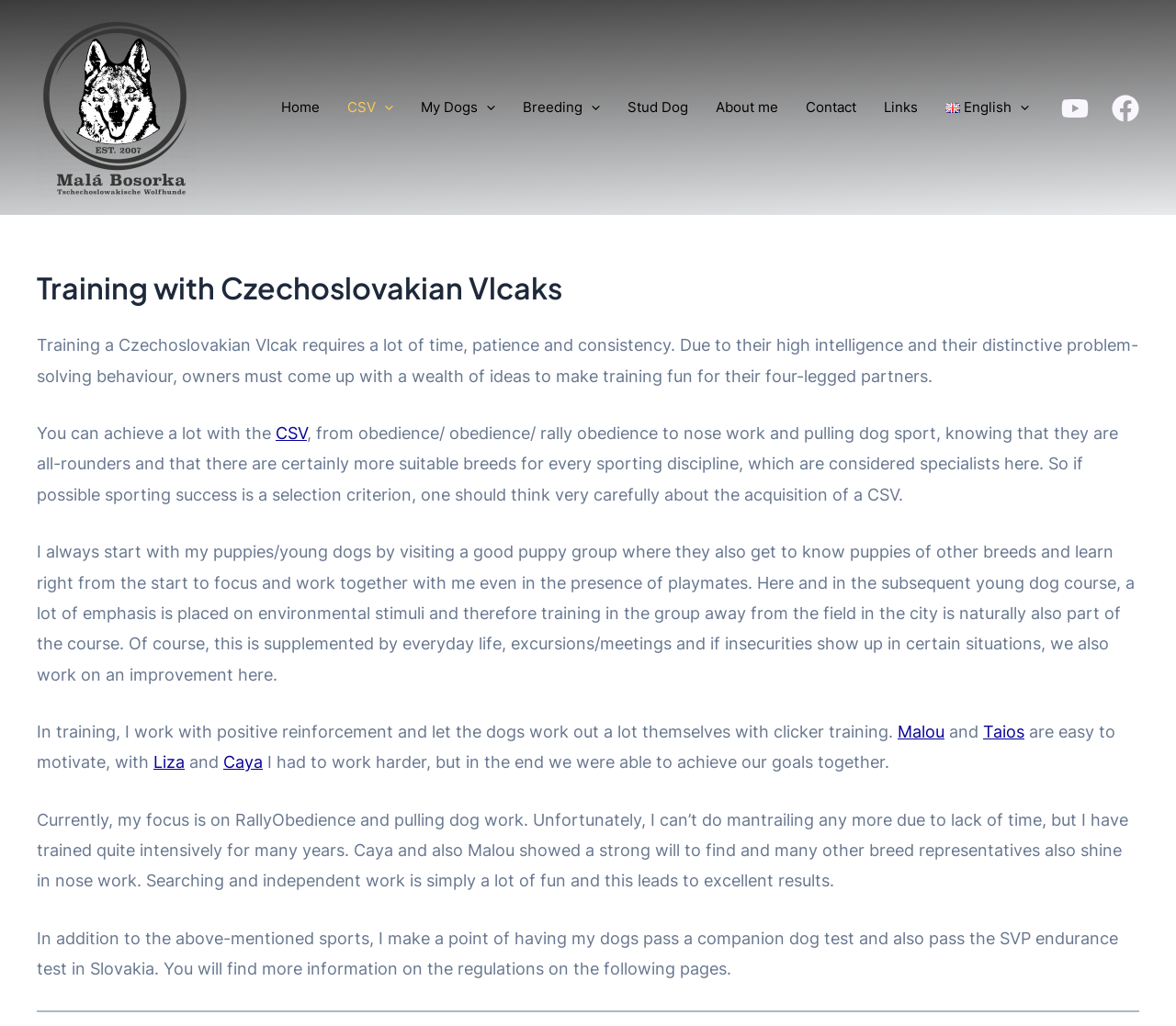Based on the image, give a detailed response to the question: What is the author's approach to training?

According to the webpage, the author works with positive reinforcement and uses clicker training, which suggests a gentle and encouraging approach to training.